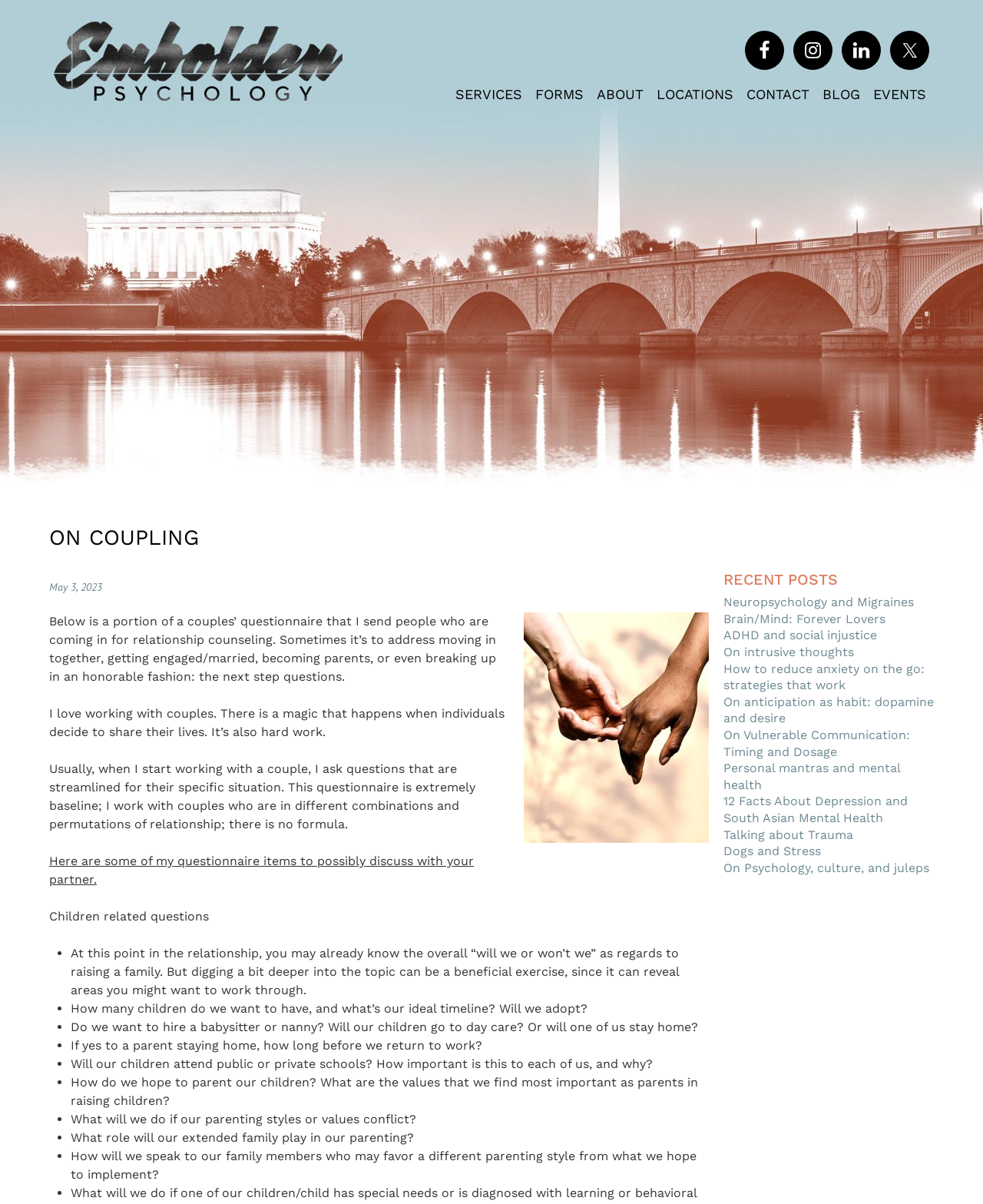Can you give a comprehensive explanation to the question given the content of the image?
What social media platforms are linked on the webpage?

The social media platforms linked on the webpage can be found in the complementary section at the top right corner of the webpage, which includes links to Facebook, Instagram, LinkedIn, and Twitter, each represented by an image and a link.